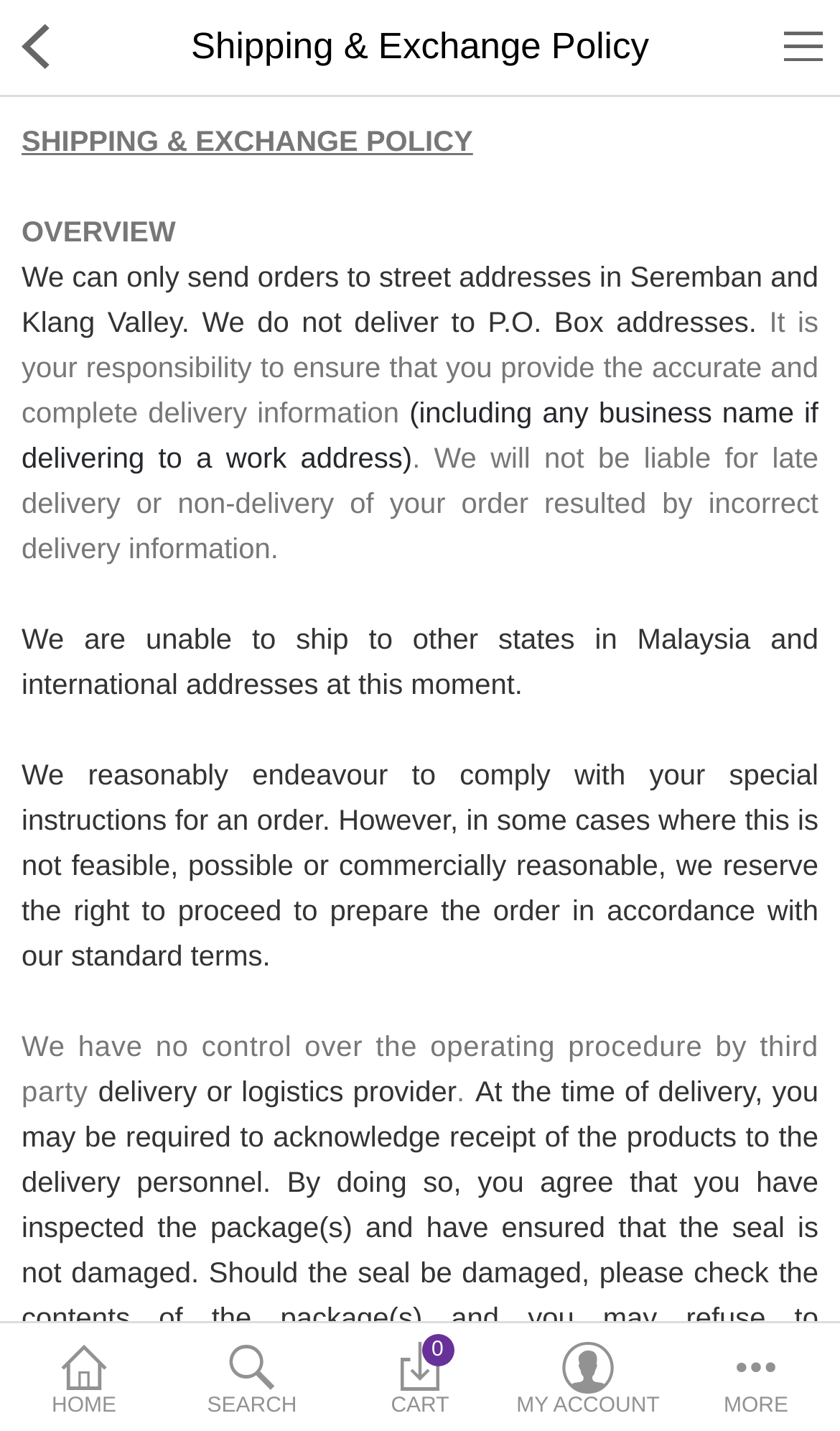What is the text of the webpage's headline?

Shipping & Exchange Policy